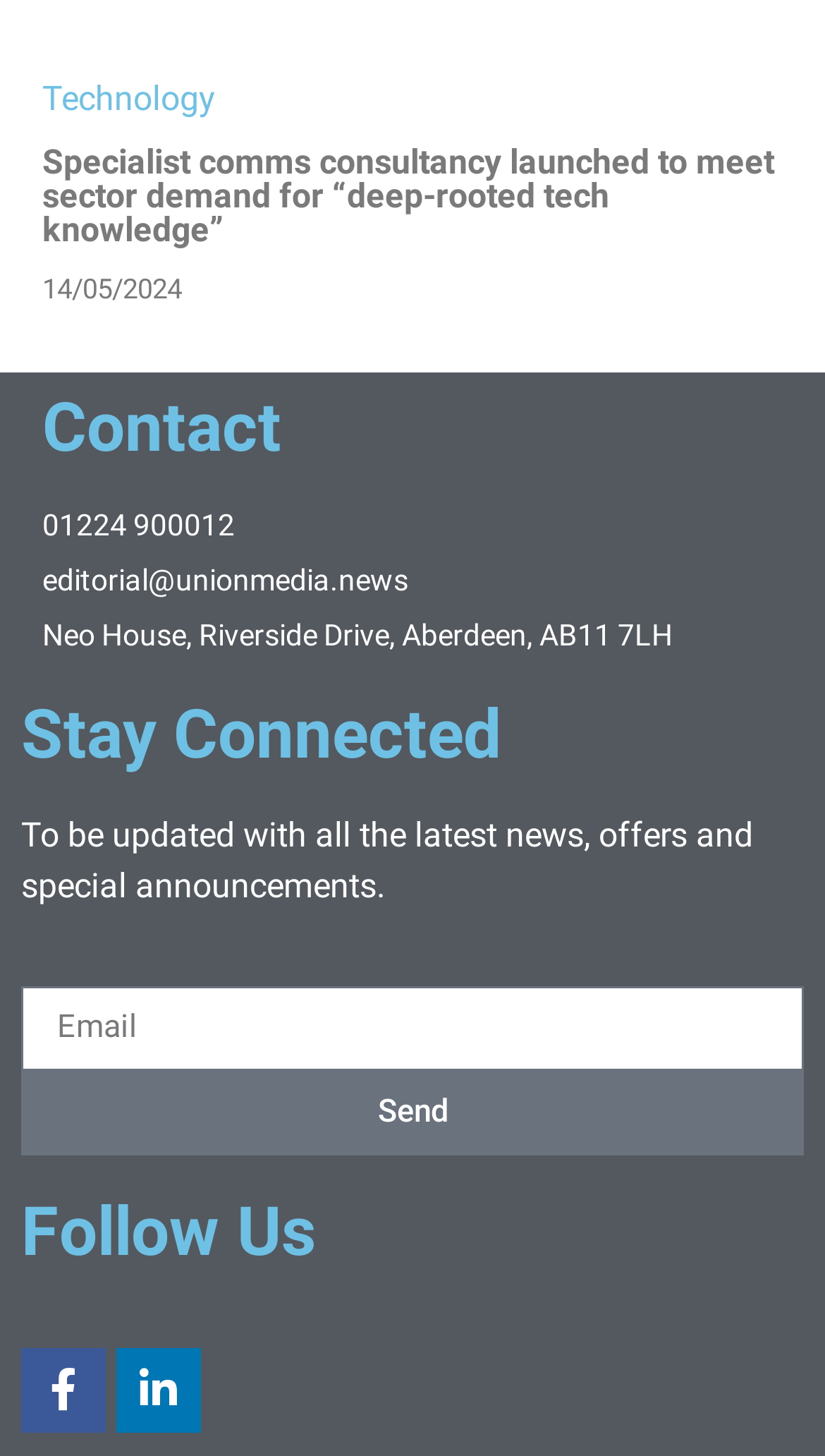Can you look at the image and give a comprehensive answer to the question:
What is the purpose of the textbox?

I found the textbox by looking at the 'Stay Connected' section, where I saw a textbox with a label 'Email' and a 'Send' button, indicating that it is used to enter an email address.